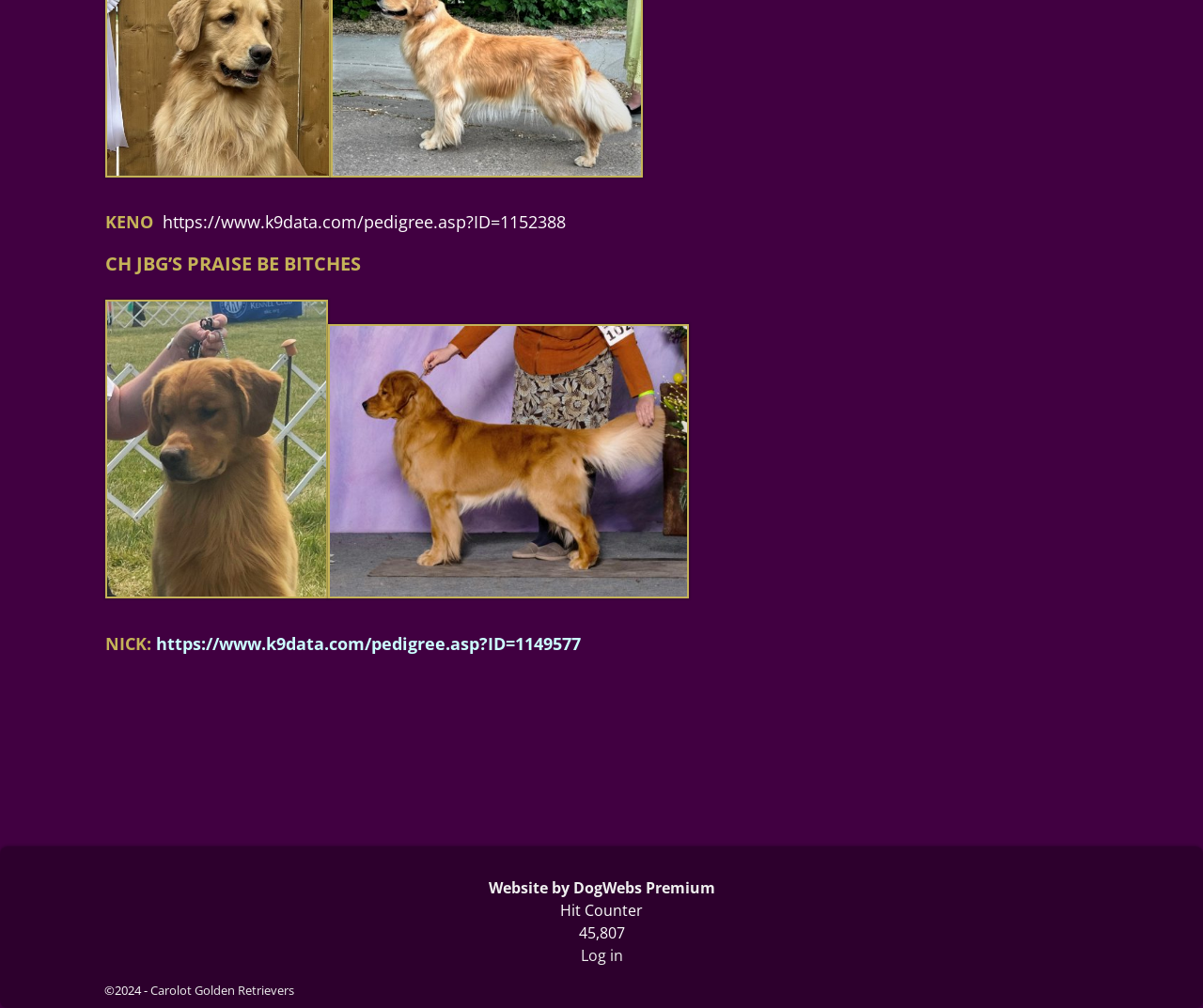What is the purpose of the link 'Log in'? Please answer the question using a single word or phrase based on the image.

To log in to the website